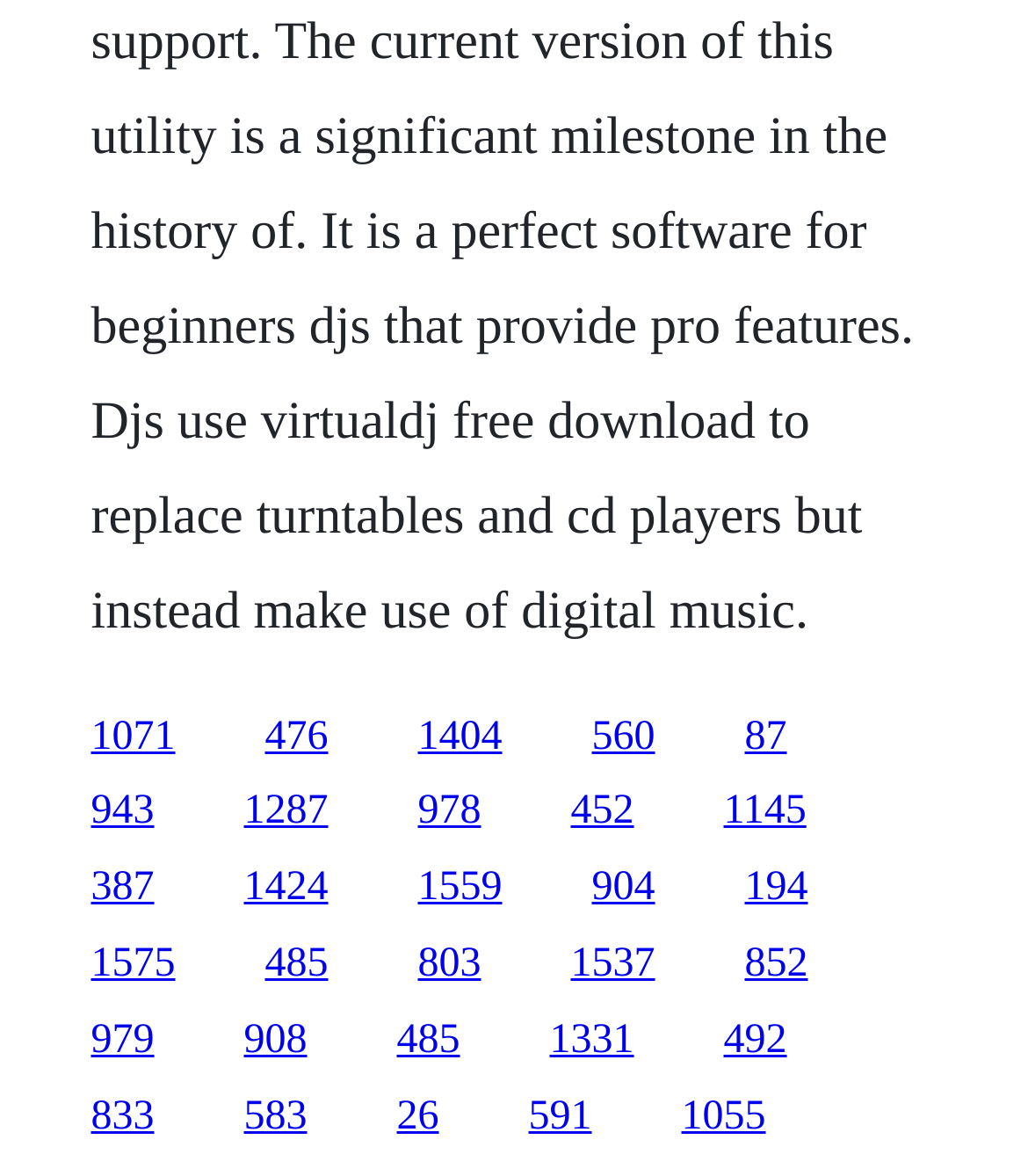Identify the bounding box coordinates necessary to click and complete the given instruction: "Click on Stay in touch".

None